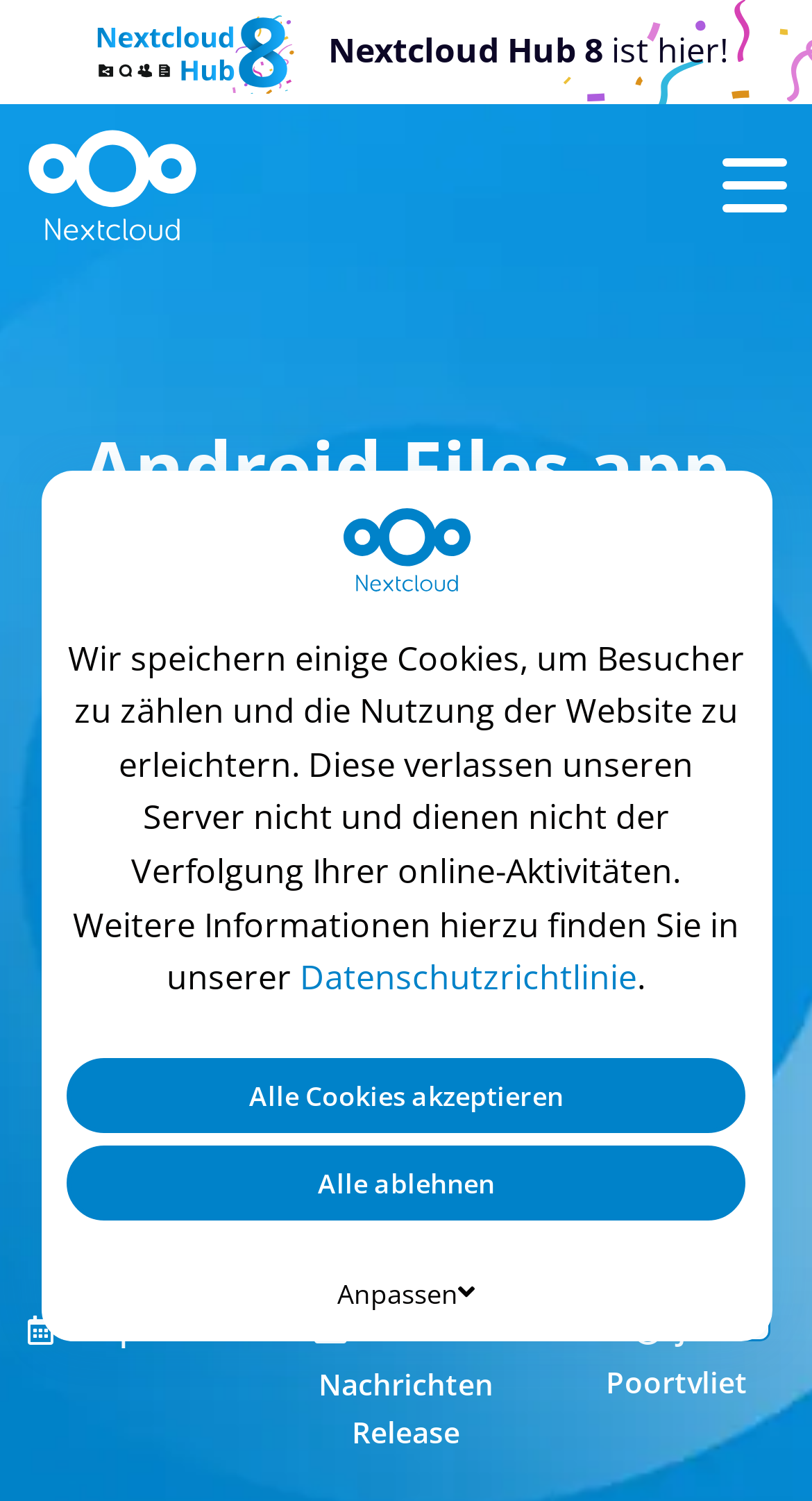Use a single word or phrase to respond to the question:
What is the name of the hub mentioned in the link?

Nextcloud Hub 8